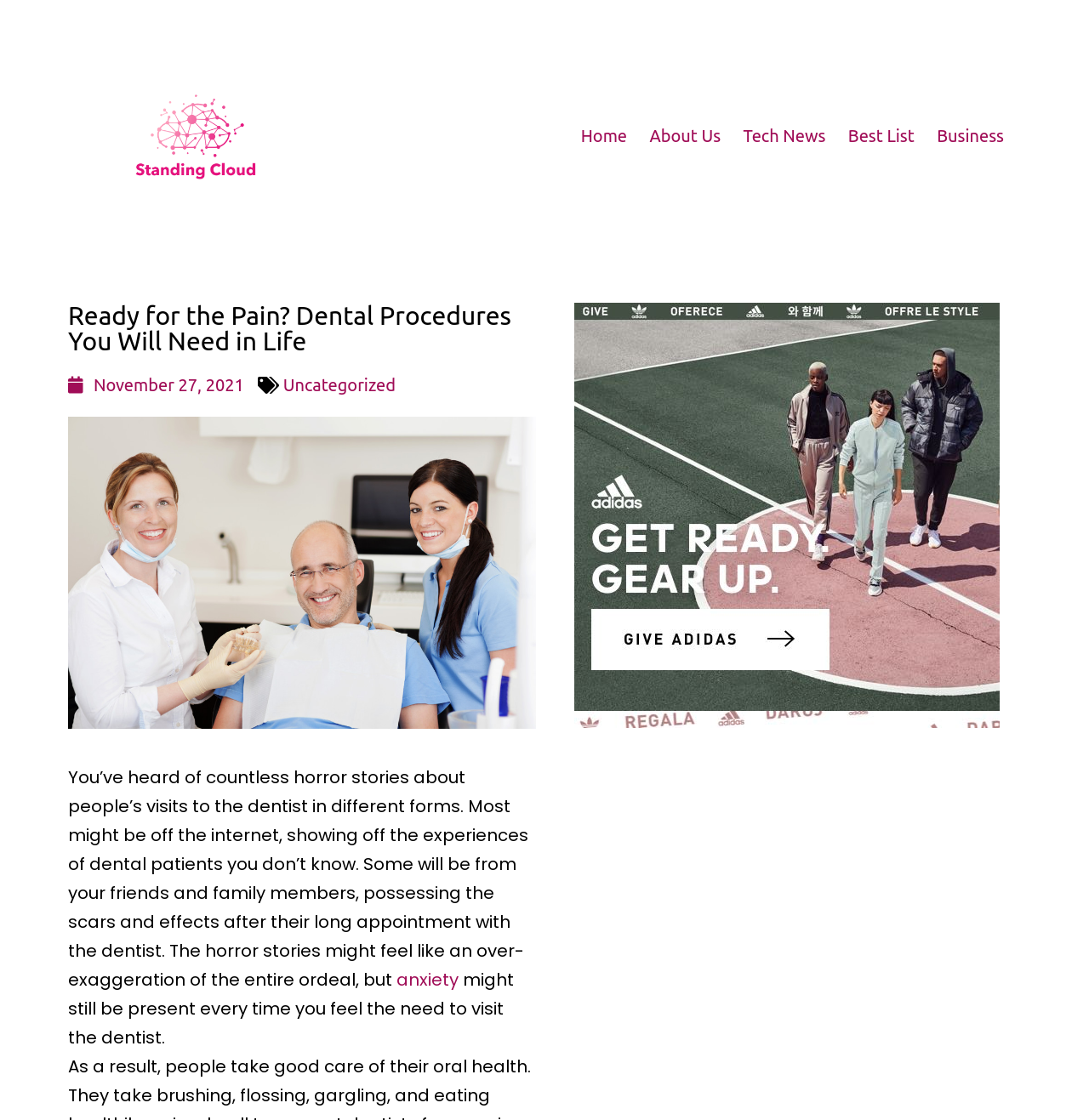Determine which piece of text is the heading of the webpage and provide it.

Ready for the Pain? Dental Procedures You Will Need in Life